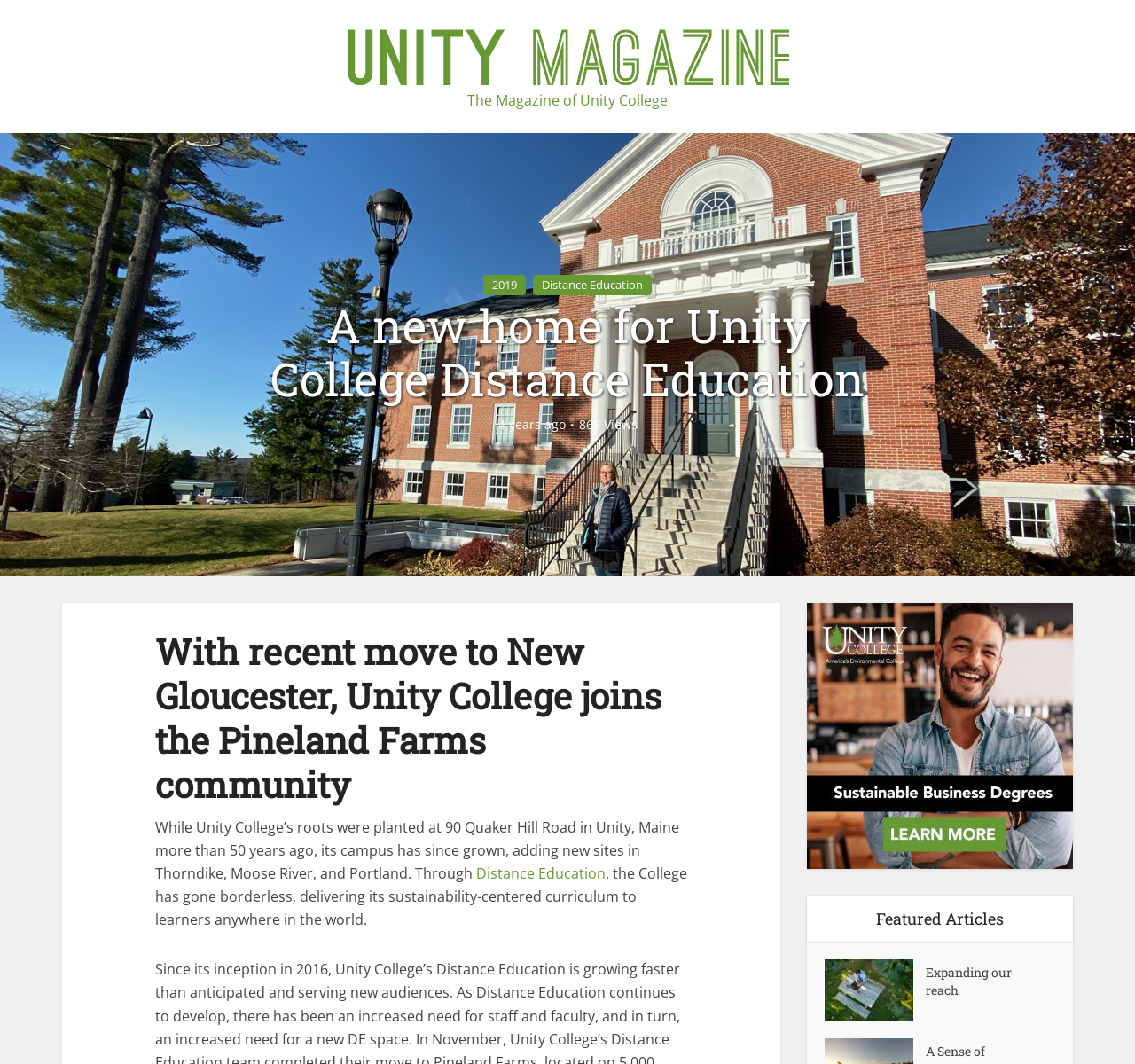Please find the bounding box for the following UI element description. Provide the coordinates in (top-left x, top-left y, bottom-right x, bottom-right y) format, with values between 0 and 1: Expanding our reach

[0.816, 0.902, 0.93, 0.939]